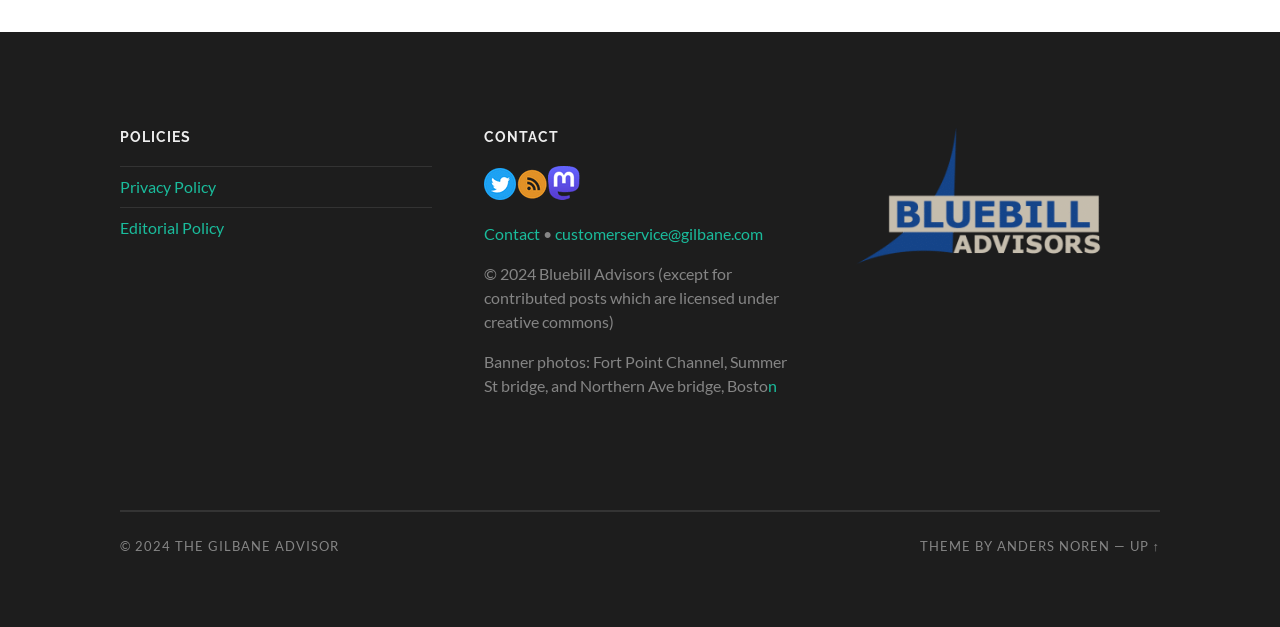How many social media links are there?
Kindly offer a comprehensive and detailed response to the question.

I counted the social media links under the 'CONTACT' heading and found three links: 'twitter', 'rss', and 'Mastadon'.